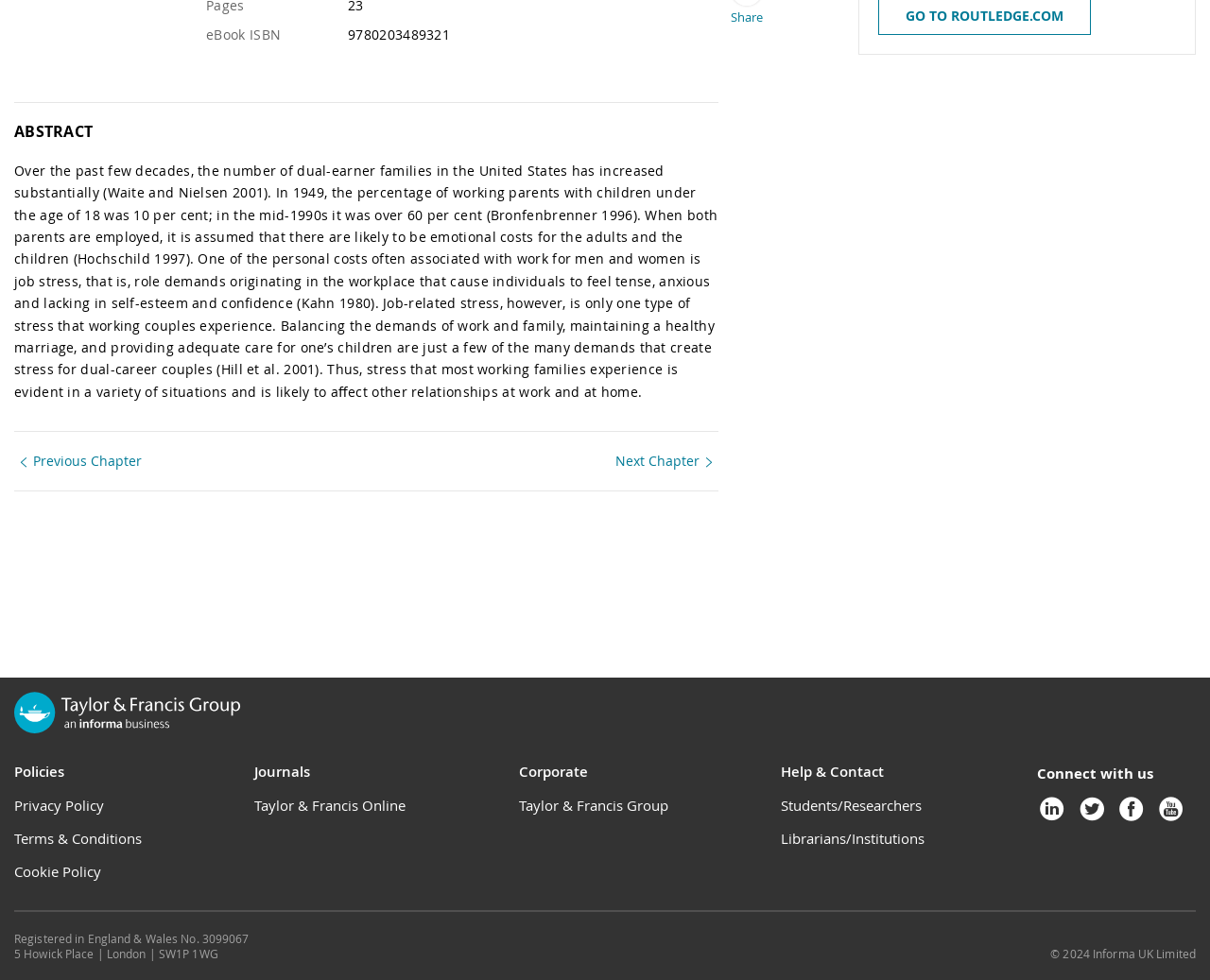Can you find the bounding box coordinates for the UI element given this description: "aria-label="label twitter""? Provide the coordinates as four float numbers between 0 and 1: [left, top, right, bottom].

[0.89, 0.81, 0.915, 0.84]